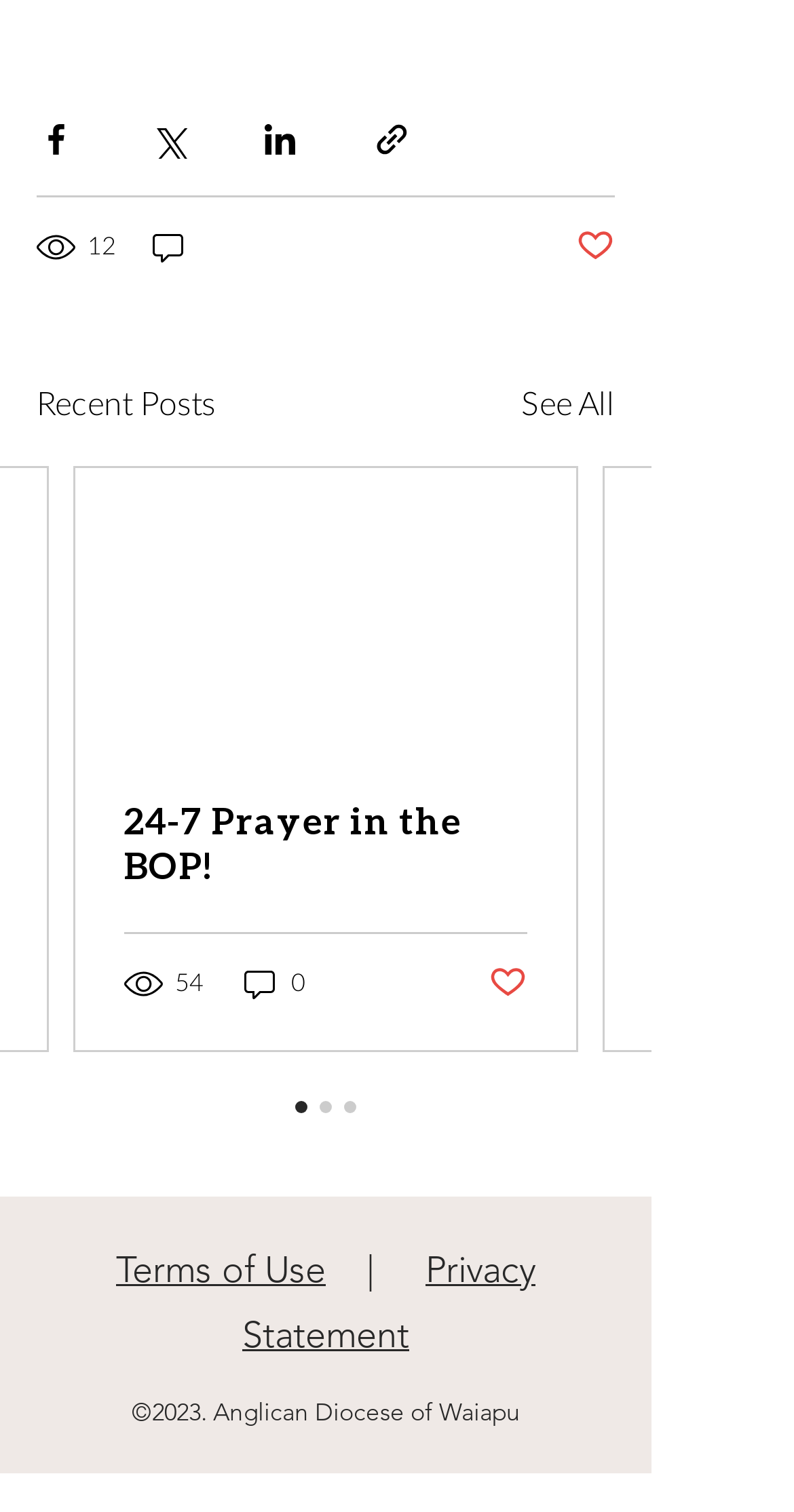Give the bounding box coordinates for this UI element: "54". The coordinates should be four float numbers between 0 and 1, arranged as [left, top, right, bottom].

[0.156, 0.637, 0.262, 0.663]